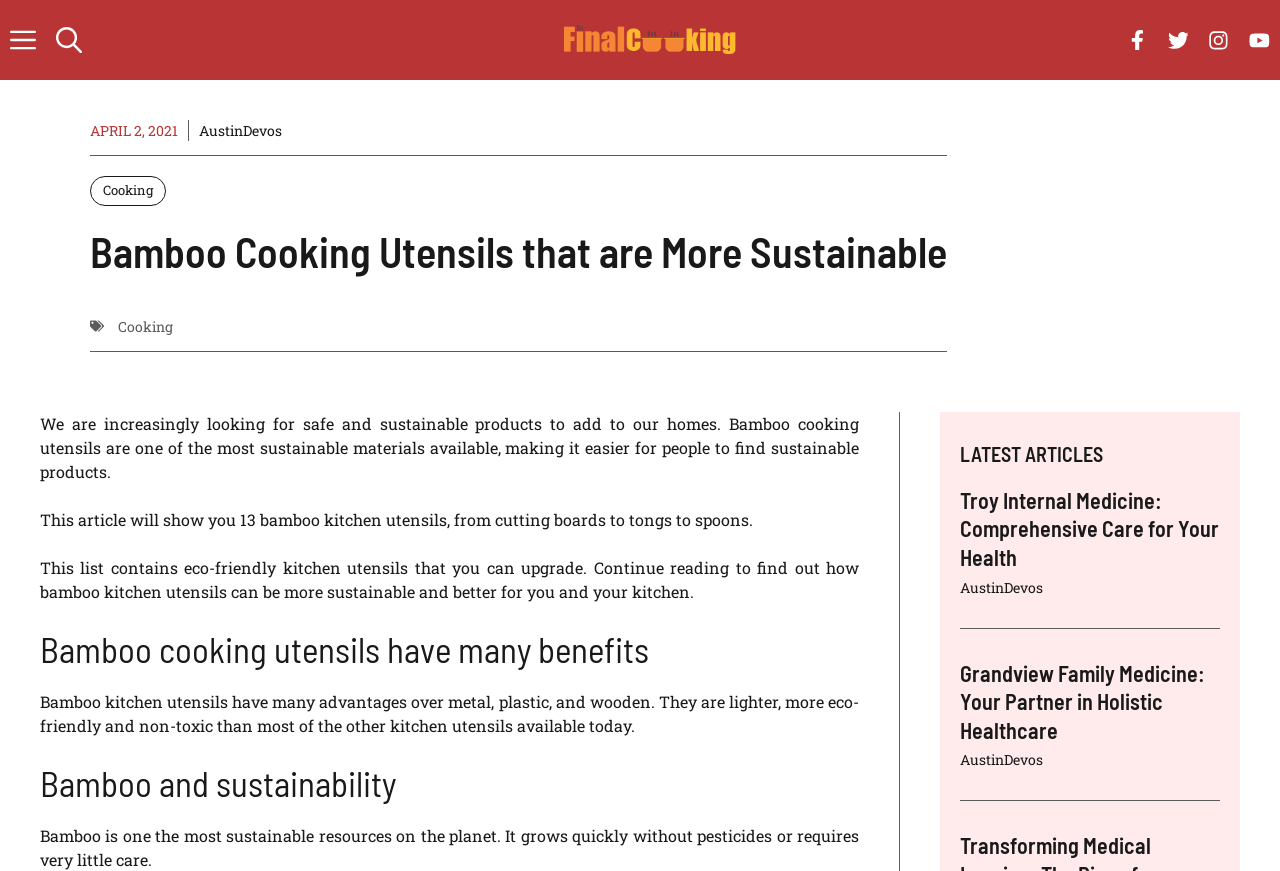Given the element description: "Home", predict the bounding box coordinates of the UI element it refers to, using four float numbers between 0 and 1, i.e., [left, top, right, bottom].

None